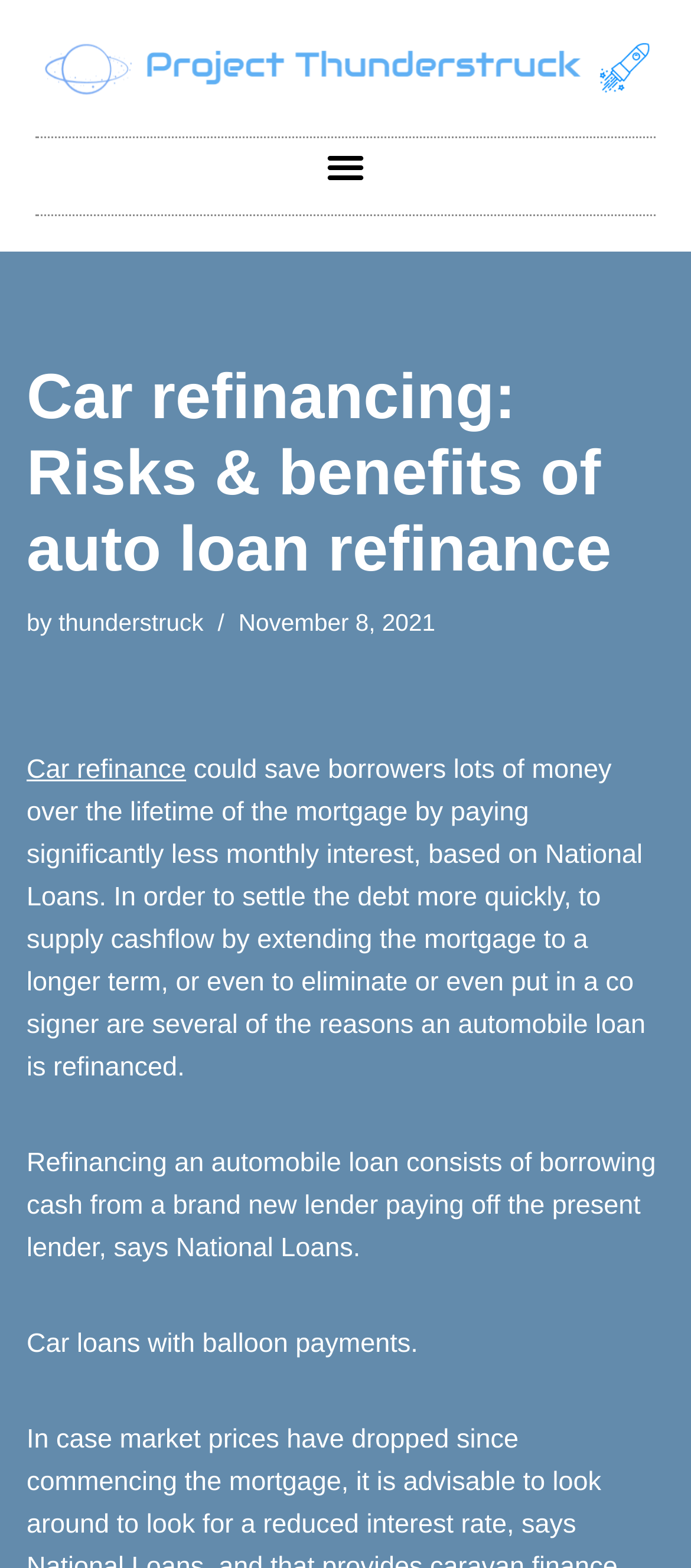What type of car loan is mentioned? Observe the screenshot and provide a one-word or short phrase answer.

Car loans with balloon payments